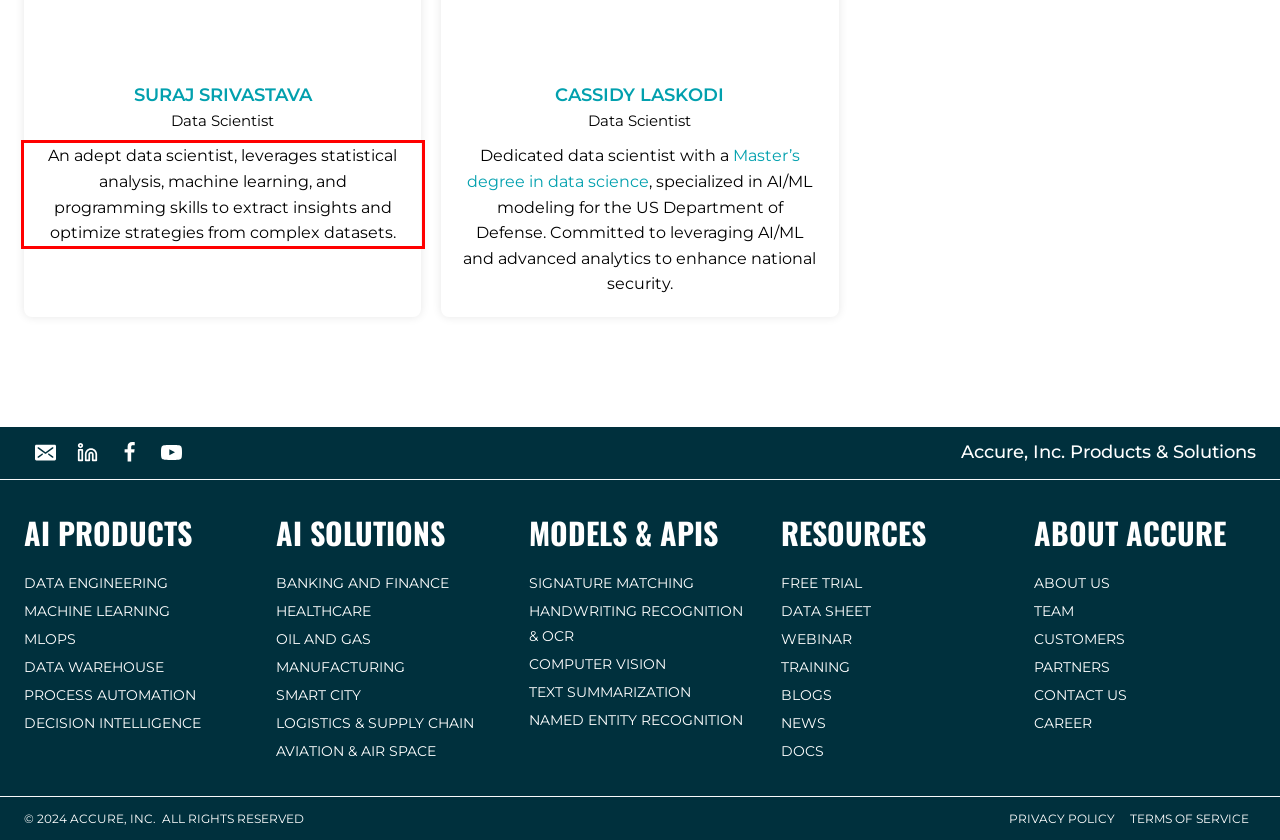Please extract the text content from the UI element enclosed by the red rectangle in the screenshot.

An adept data scientist, leverages statistical analysis, machine learning, and programming skills to extract insights and optimize strategies from complex datasets.